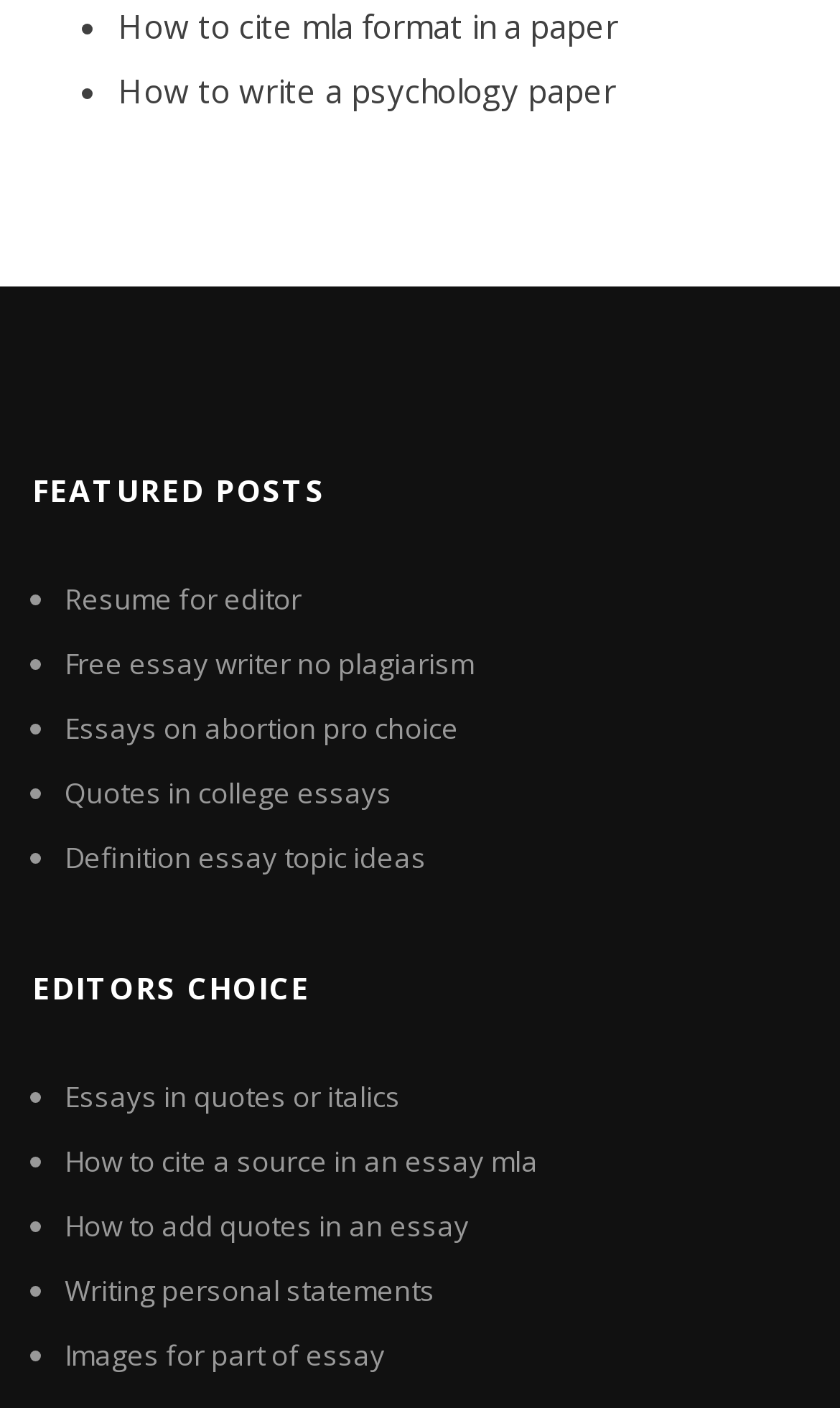Please identify the bounding box coordinates of the element's region that I should click in order to complete the following instruction: "View how to cite MLA format in a paper". The bounding box coordinates consist of four float numbers between 0 and 1, i.e., [left, top, right, bottom].

[0.141, 0.003, 0.736, 0.034]